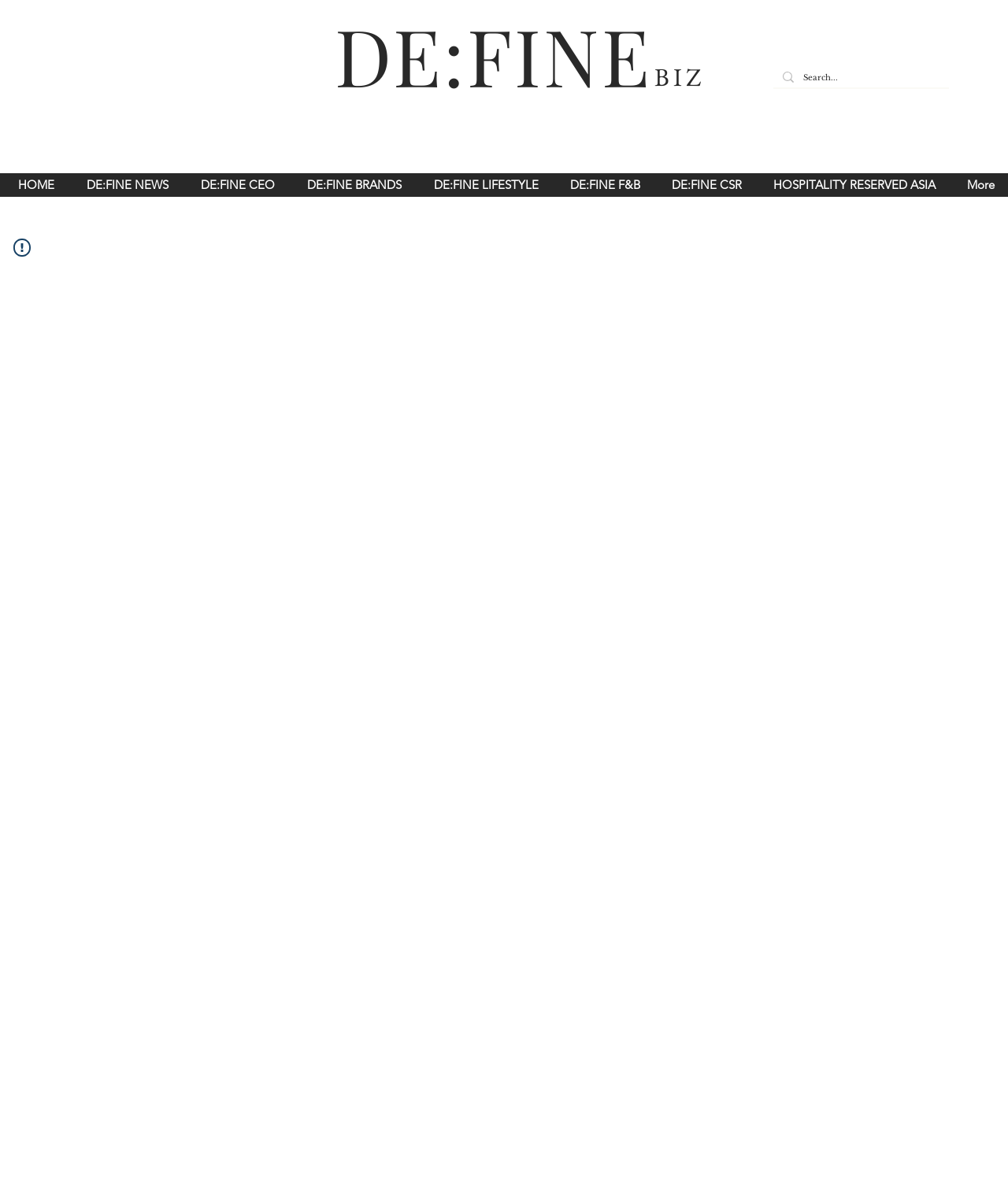Provide the bounding box coordinates of the section that needs to be clicked to accomplish the following instruction: "view news."

None